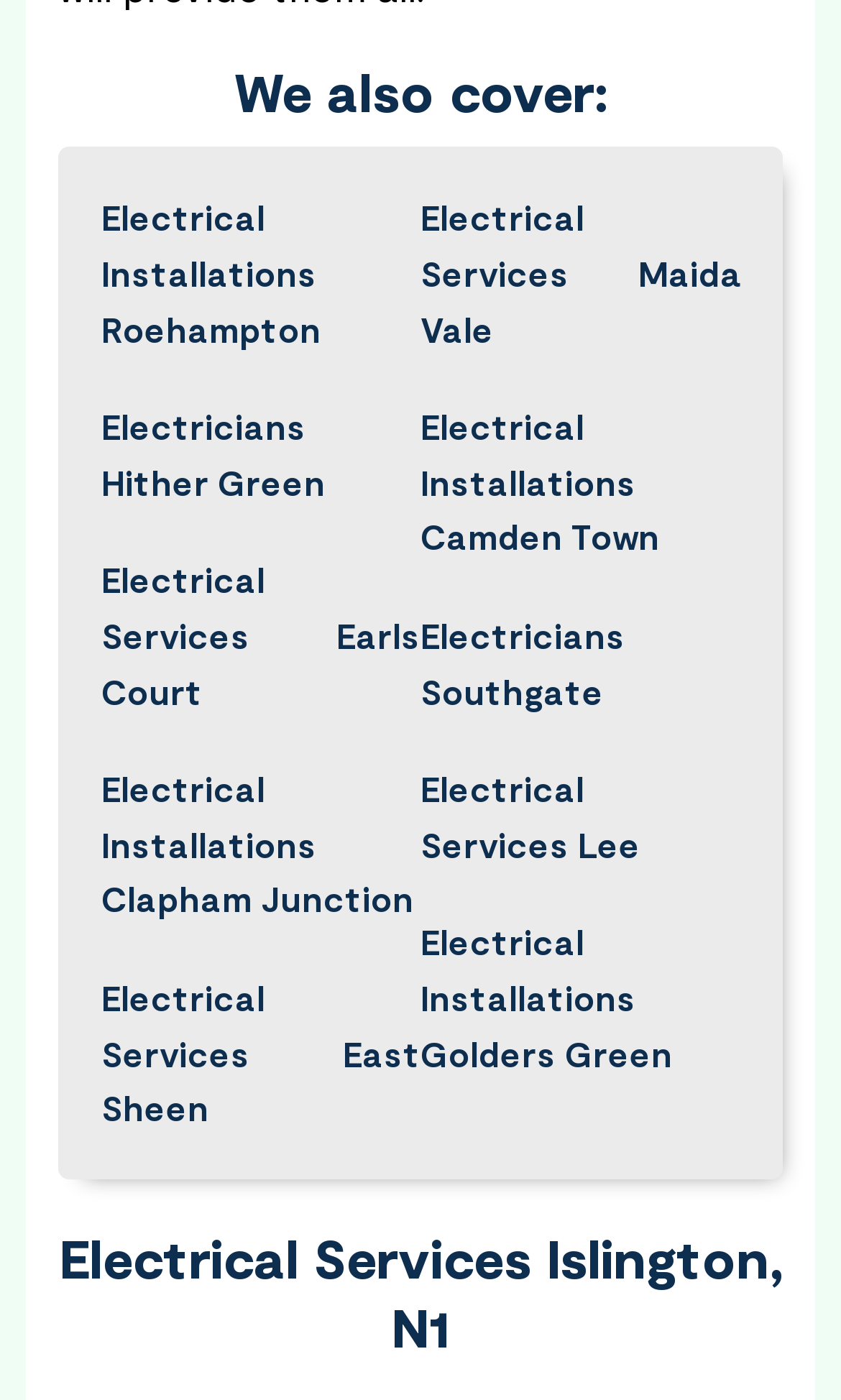Analyze the image and provide a detailed answer to the question: What is the location mentioned in the top-left corner?

The top-left corner of the webpage has a heading element with the text 'We also cover:', which suggests that the webpage is about to list various locations or services.